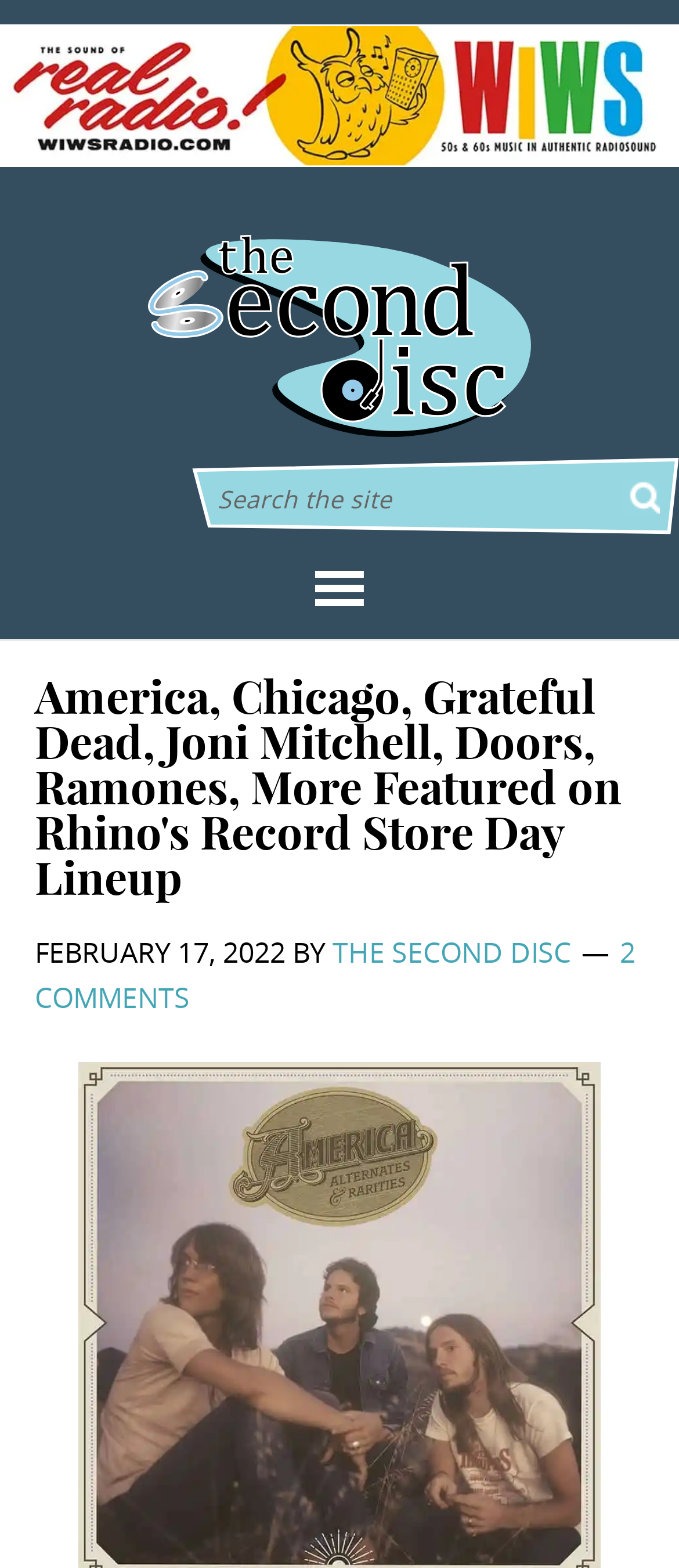What is the author of the article?
Using the details shown in the screenshot, provide a comprehensive answer to the question.

I looked at the HeaderAsNonLandmark element and its child elements, but I couldn't find any information about the author of the article.